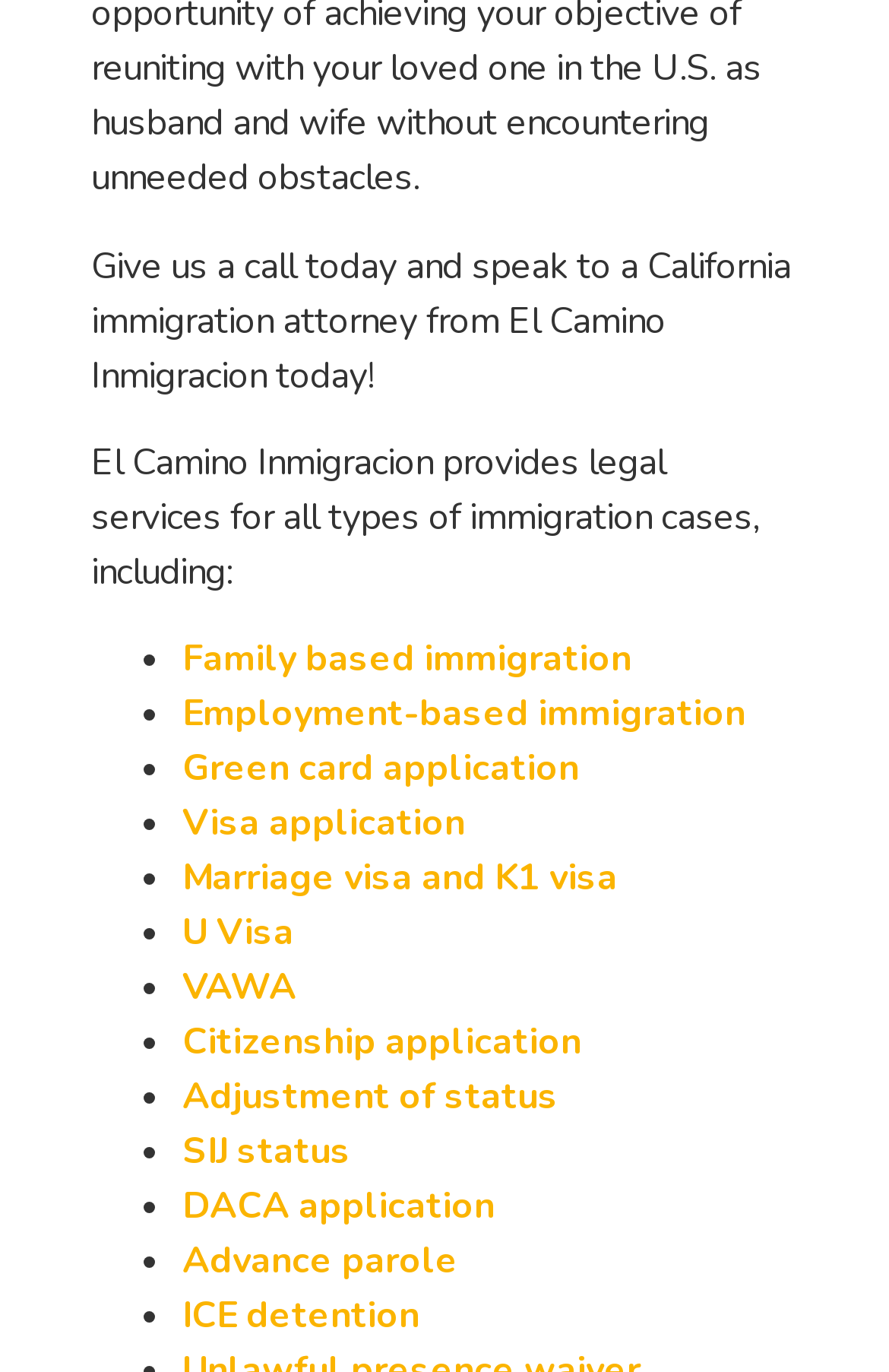Using floating point numbers between 0 and 1, provide the bounding box coordinates in the format (top-left x, top-left y, bottom-right x, bottom-right y). Locate the UI element described here: Marriage visa and K1 visa

[0.205, 0.622, 0.695, 0.659]